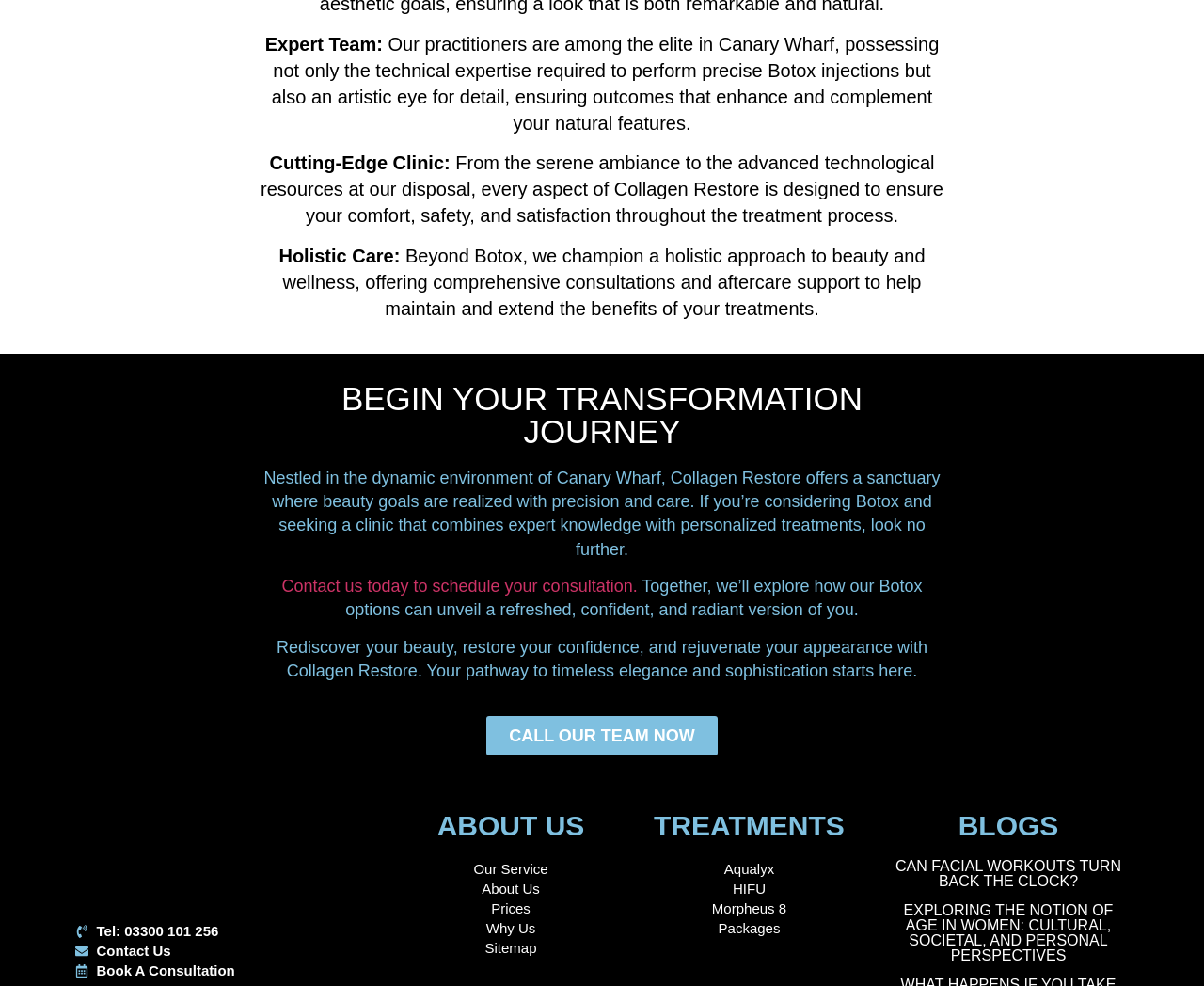Please answer the following query using a single word or phrase: 
What is the approach to beauty and wellness adopted by the clinic?

Holistic